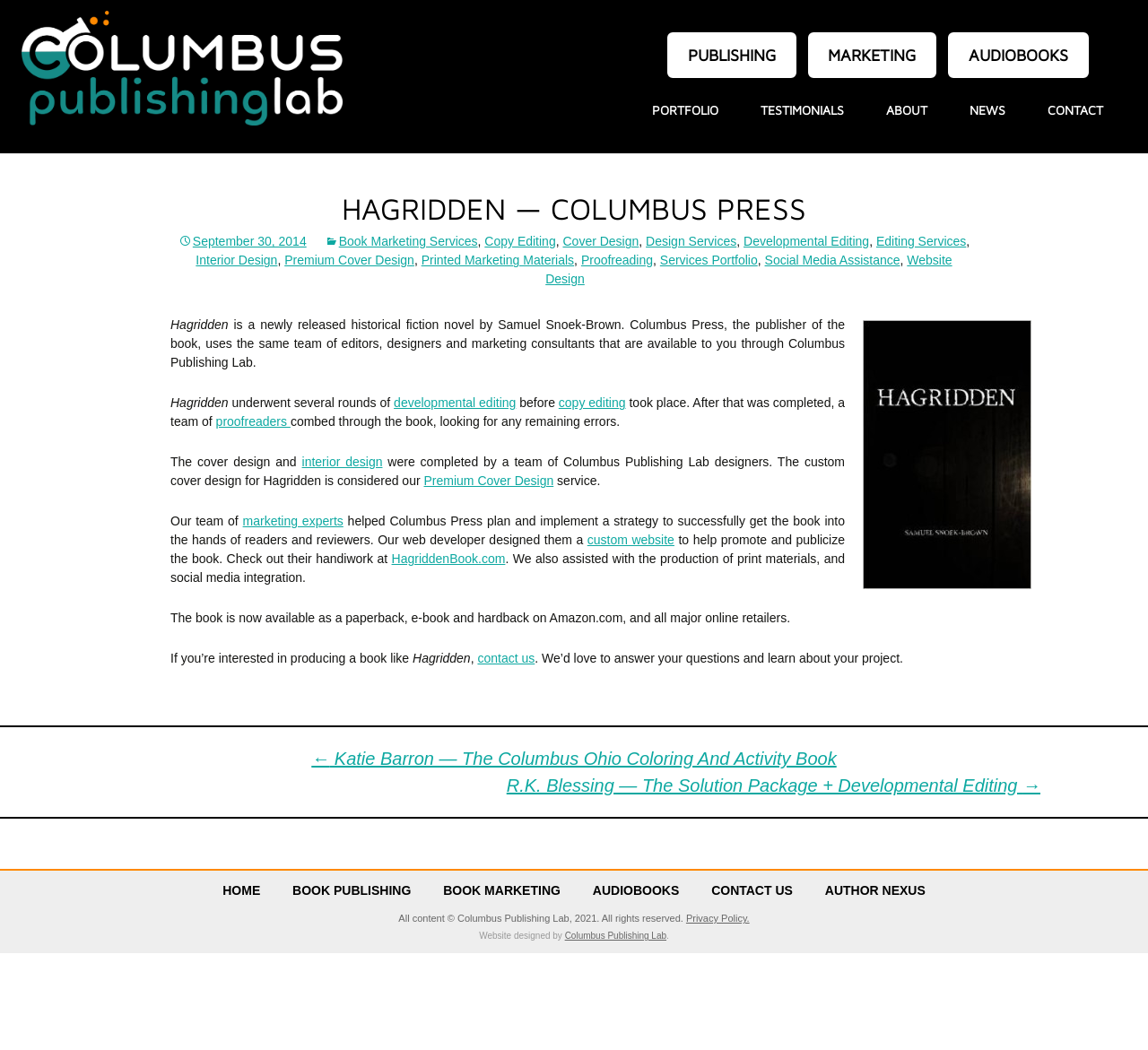Could you specify the bounding box coordinates for the clickable section to complete the following instruction: "Click on PUBLISHING"?

[0.581, 0.031, 0.693, 0.074]